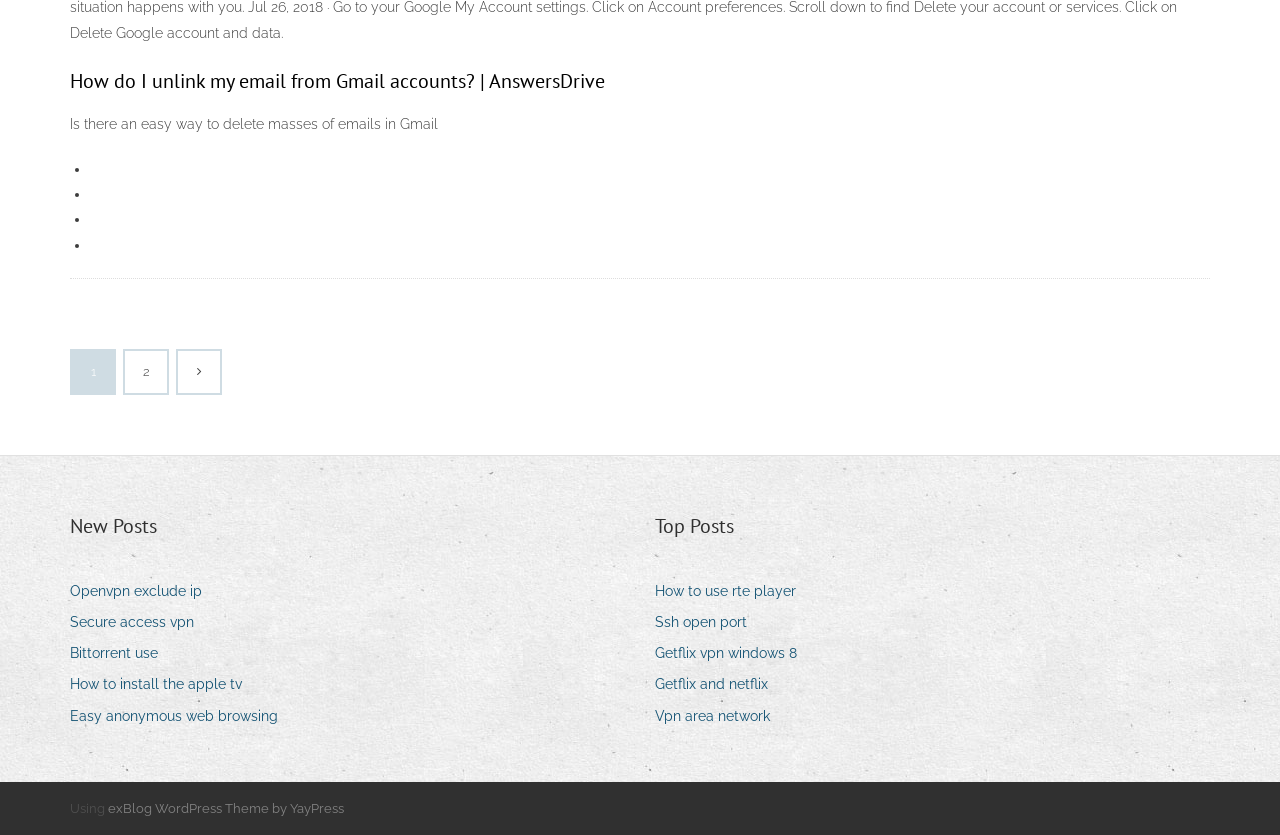Given the description of a UI element: "2", identify the bounding box coordinates of the matching element in the webpage screenshot.

[0.098, 0.42, 0.13, 0.47]